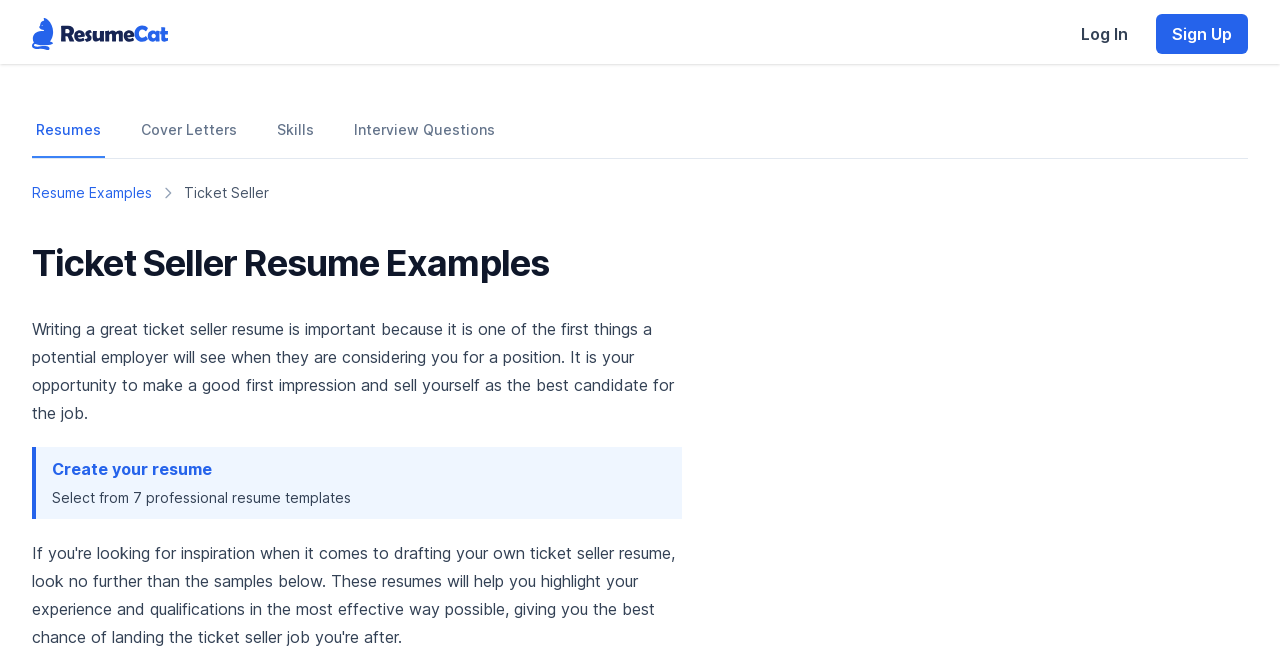Find the bounding box coordinates of the element's region that should be clicked in order to follow the given instruction: "Create your resume". The coordinates should consist of four float numbers between 0 and 1, i.e., [left, top, right, bottom].

[0.041, 0.706, 0.166, 0.737]